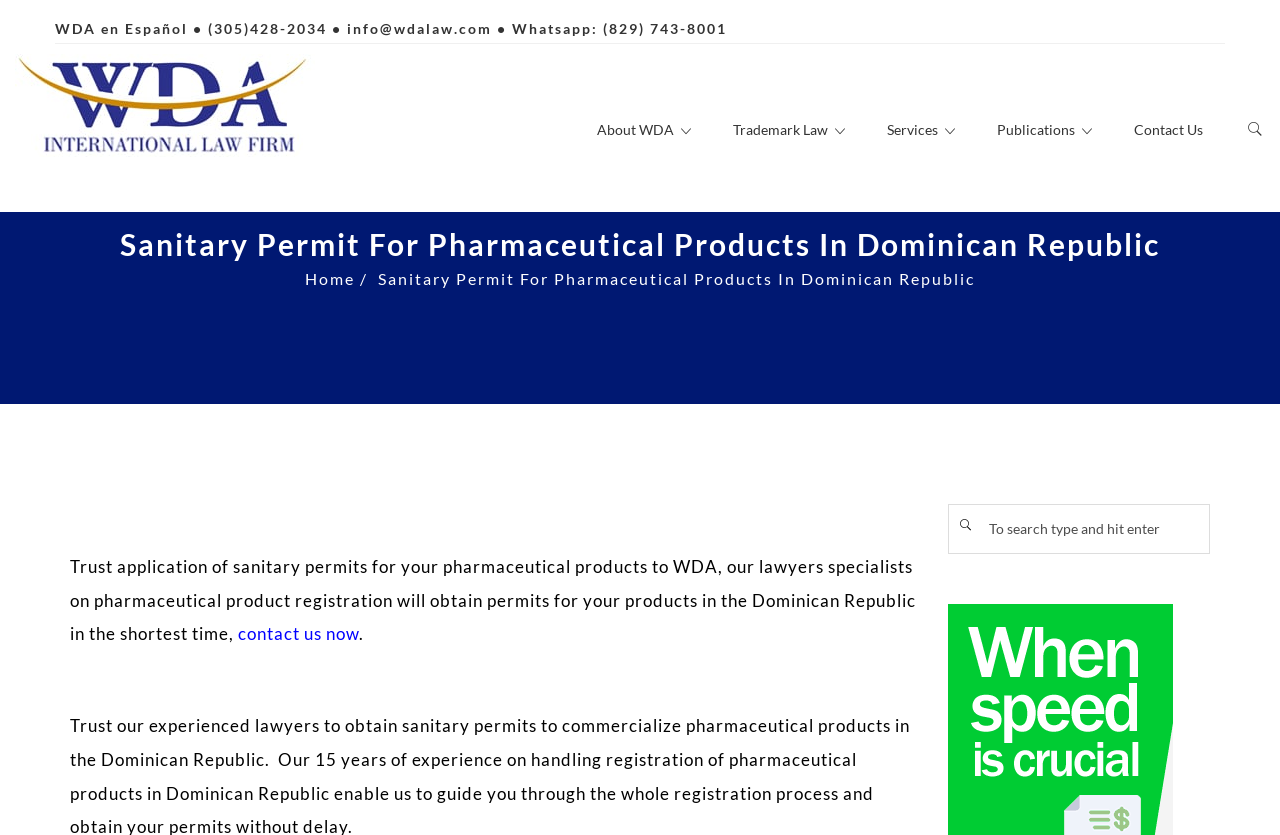What is the shortest time to obtain permits in the Dominican Republic?
Based on the screenshot, provide your answer in one word or phrase.

Shortest time